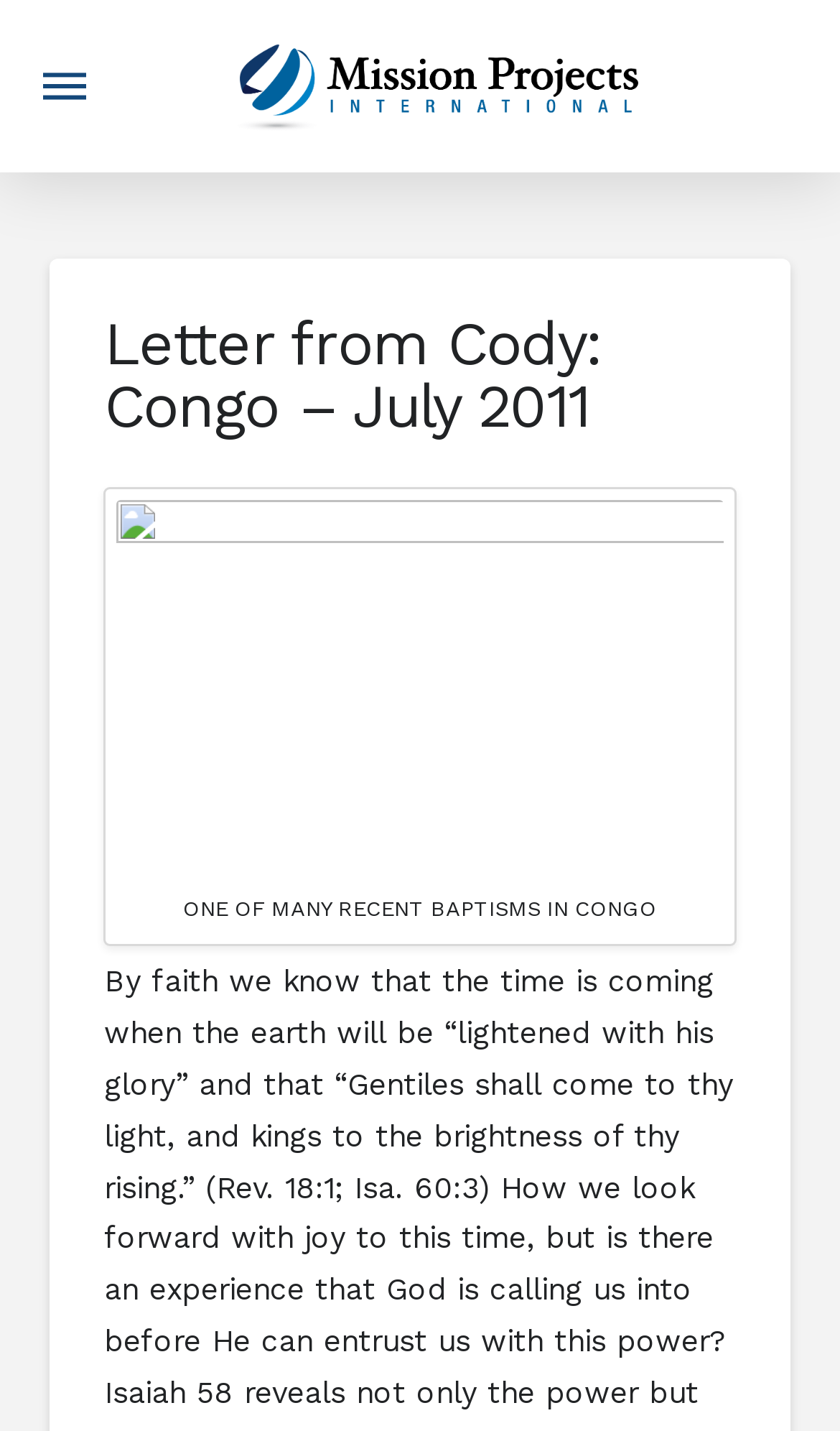What is the type of content in the webpage?
Based on the image, provide a one-word or brief-phrase response.

Mission project